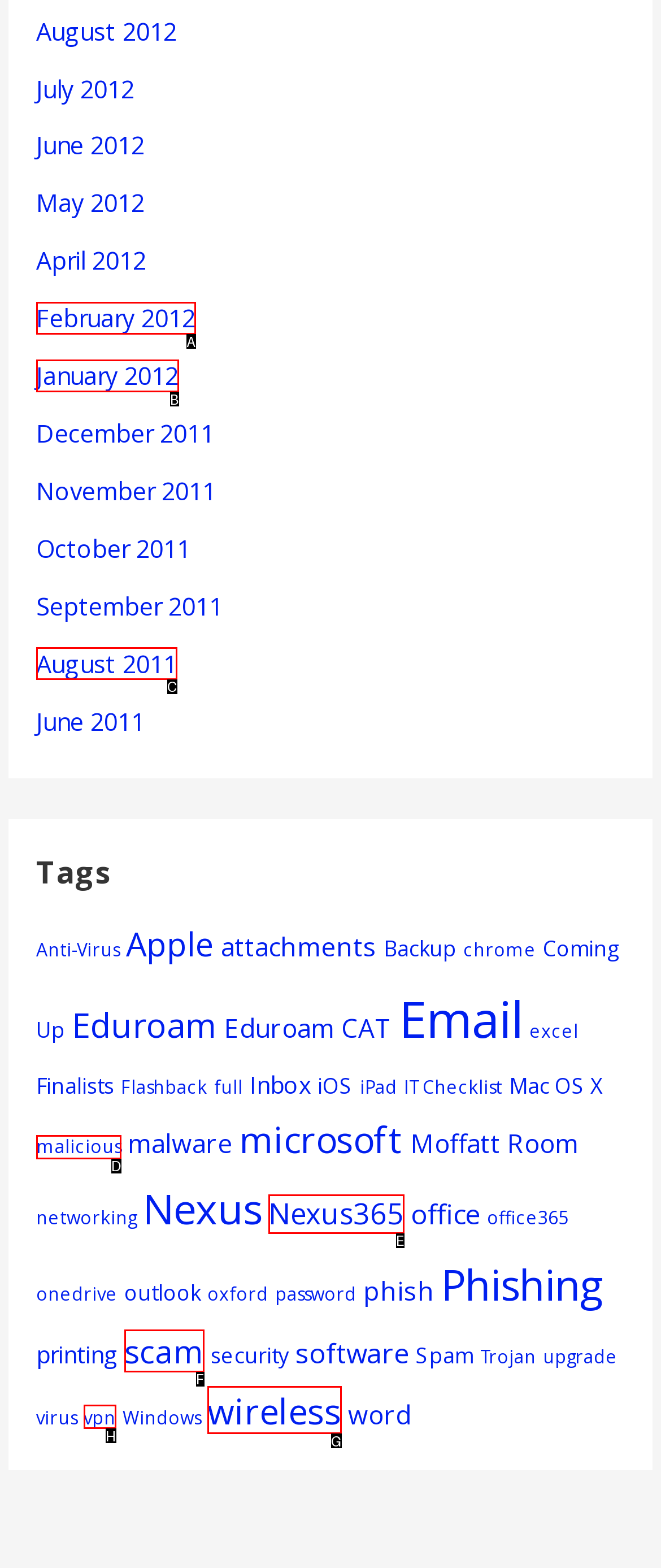Tell me which one HTML element best matches the description: February 2012 Answer with the option's letter from the given choices directly.

A